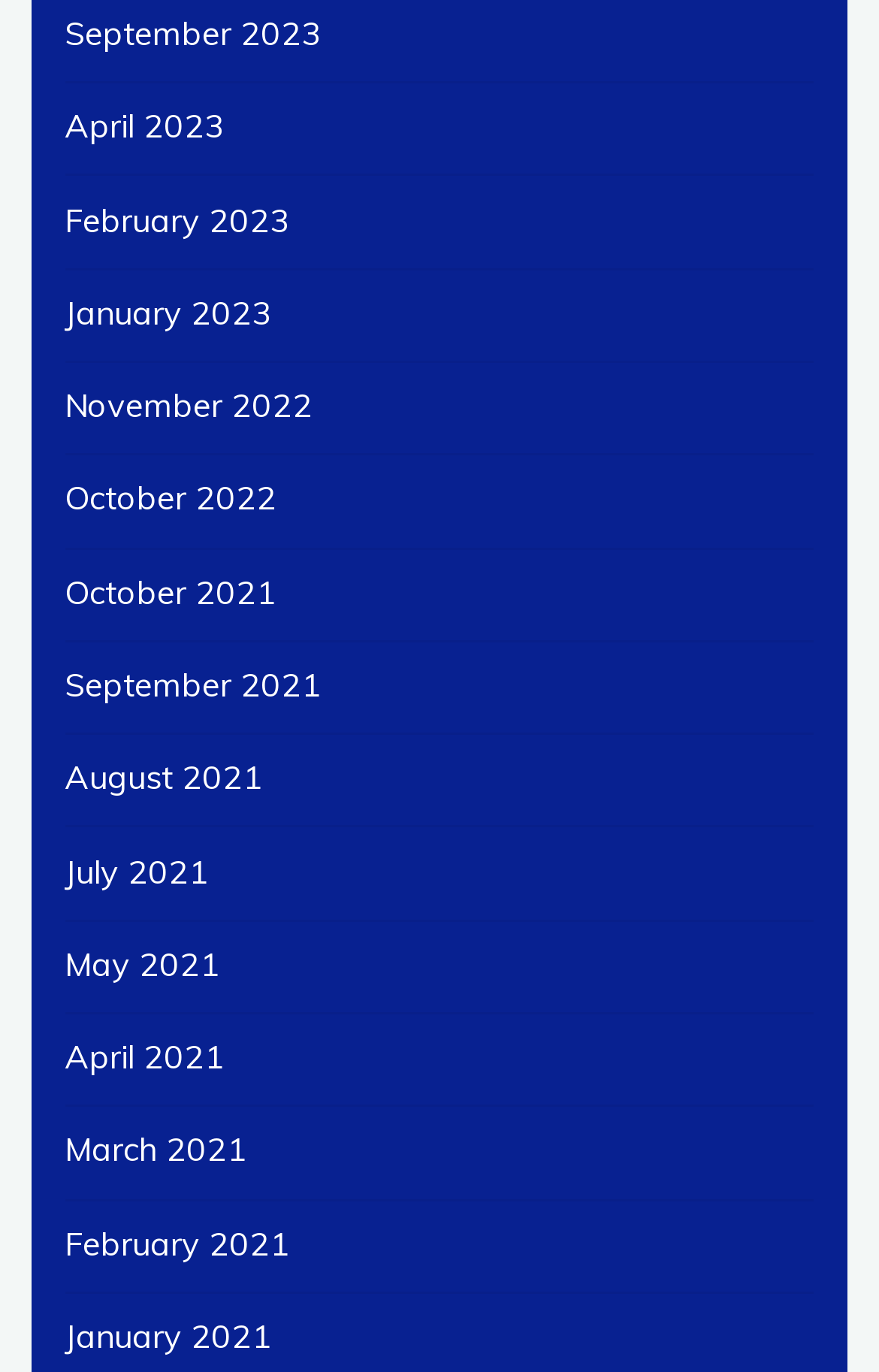How many months are listed from 2021?
Look at the image and construct a detailed response to the question.

I counted the number of links that contain '2021' in their text, and found that there are 7 months listed from 2021, namely May 2021, April 2021, March 2021, February 2021, January 2021, October 2021, and September 2021.